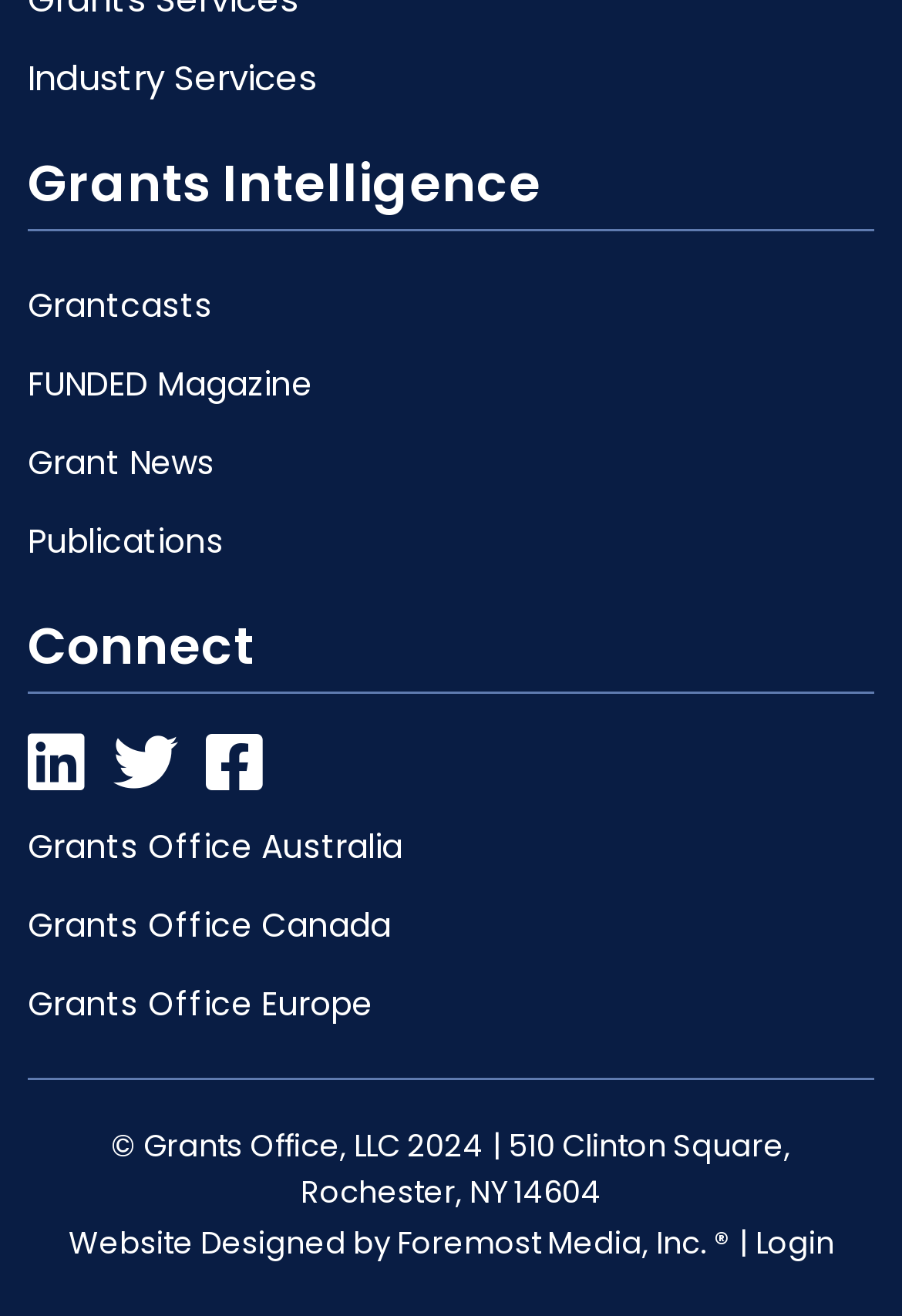How many regions of Grants Office are listed on the webpage?
Based on the visual content, answer with a single word or a brief phrase.

3